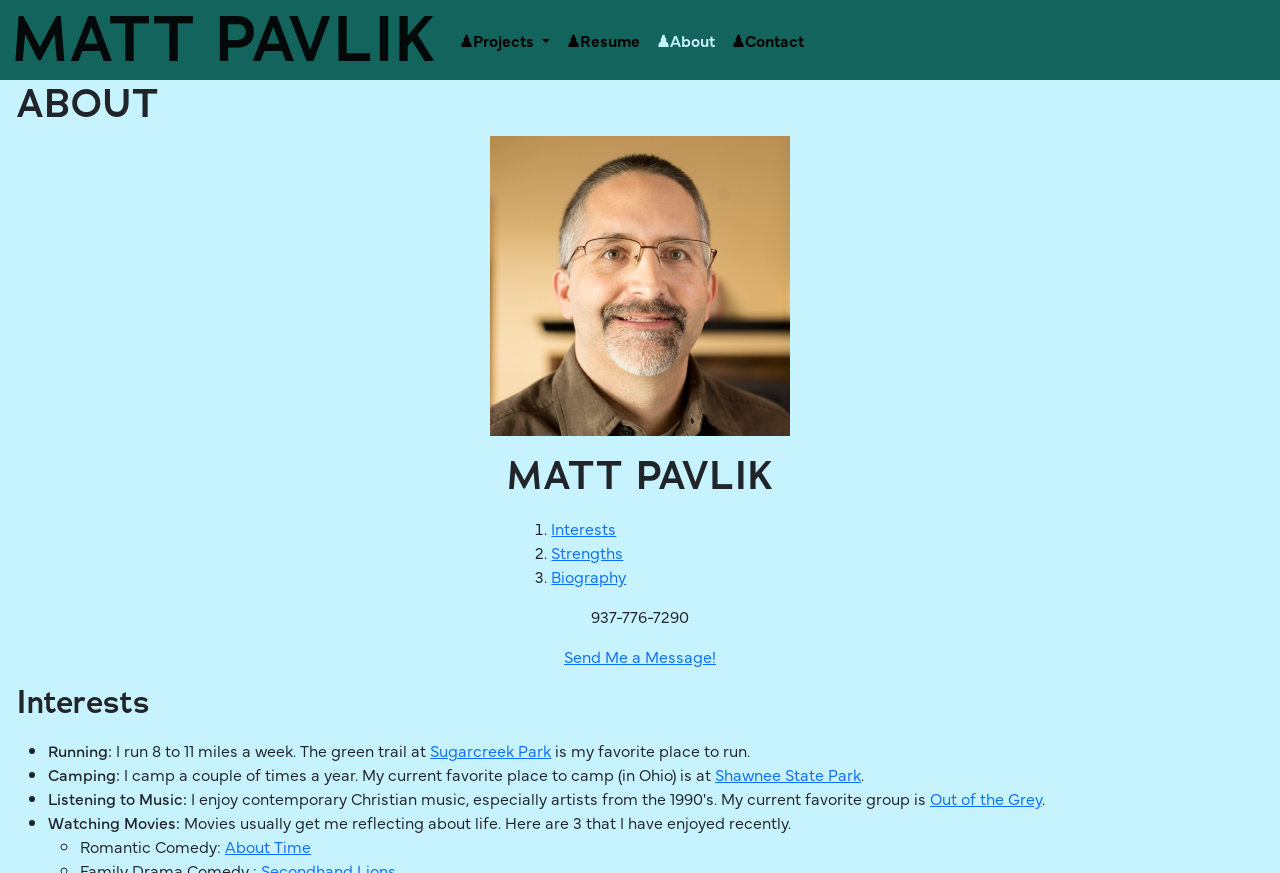Find the UI element described as: "Out of the Grey" and predict its bounding box coordinates. Ensure the coordinates are four float numbers between 0 and 1, [left, top, right, bottom].

[0.727, 0.902, 0.814, 0.927]